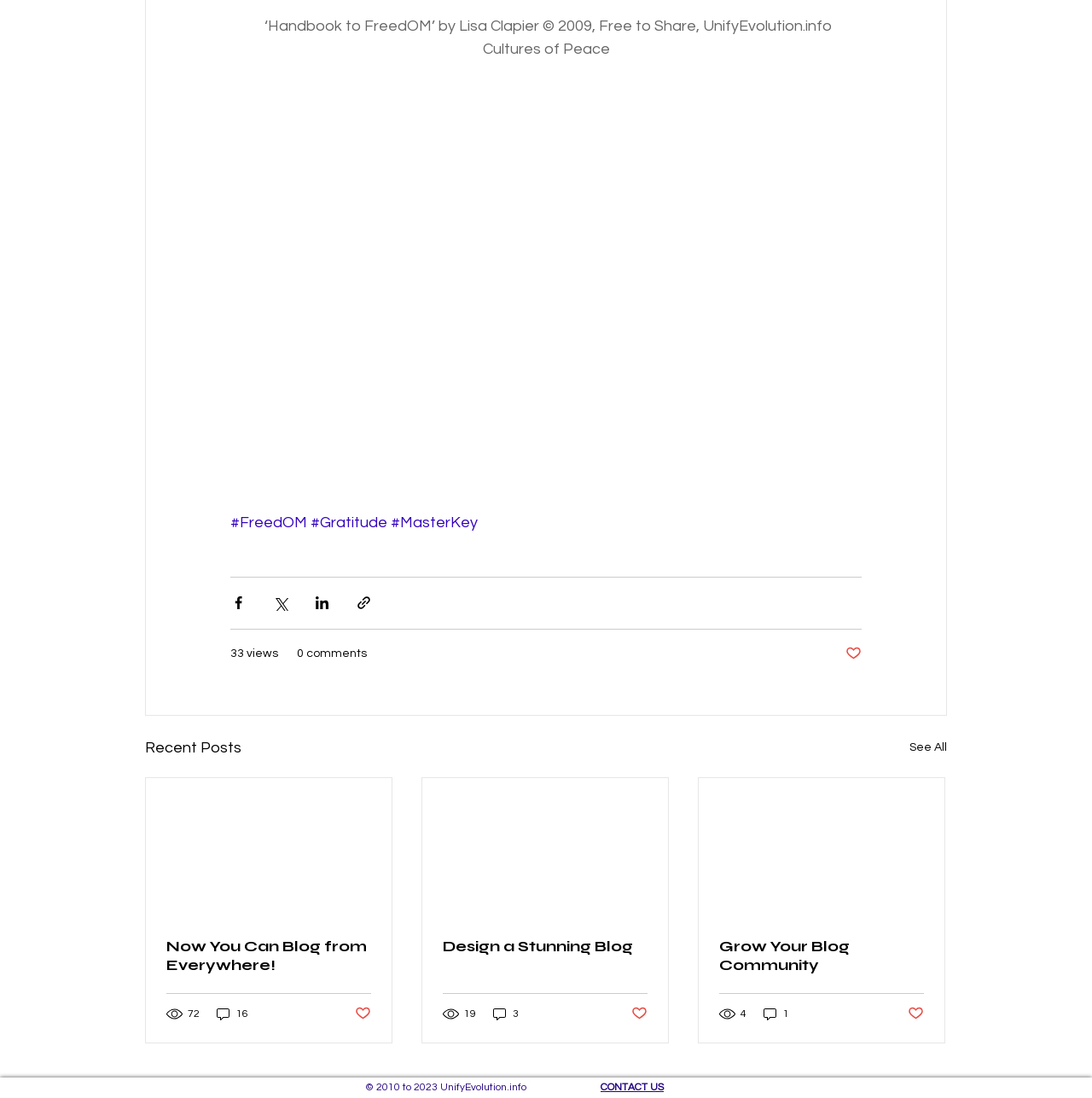Can you specify the bounding box coordinates of the area that needs to be clicked to fulfill the following instruction: "leave a reply"?

None